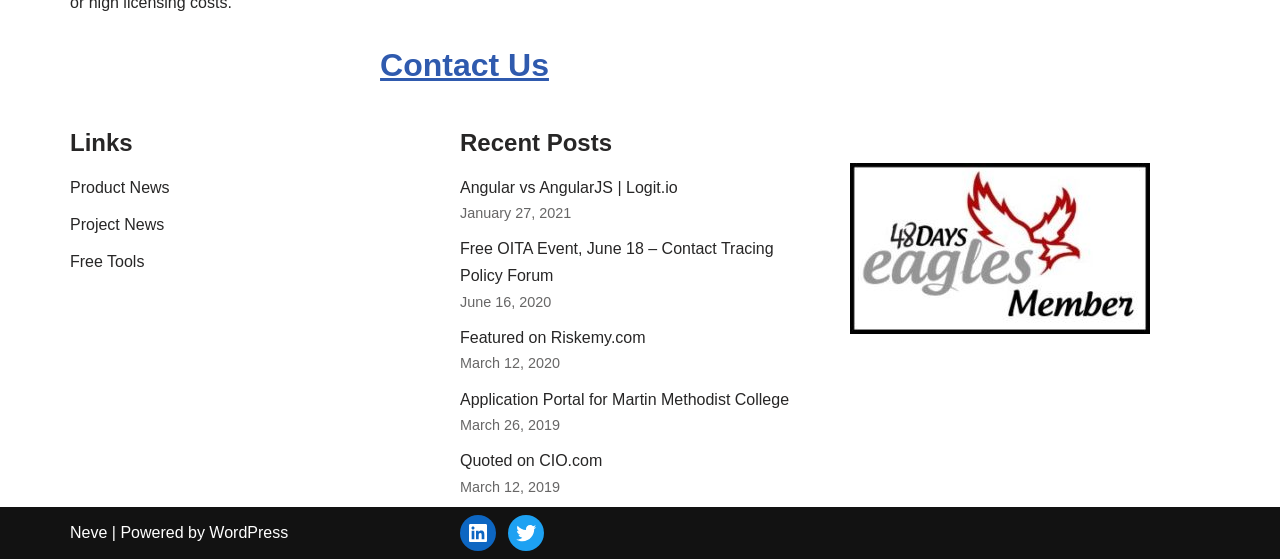Identify the bounding box coordinates of the region that should be clicked to execute the following instruction: "View Product News".

[0.055, 0.319, 0.132, 0.35]